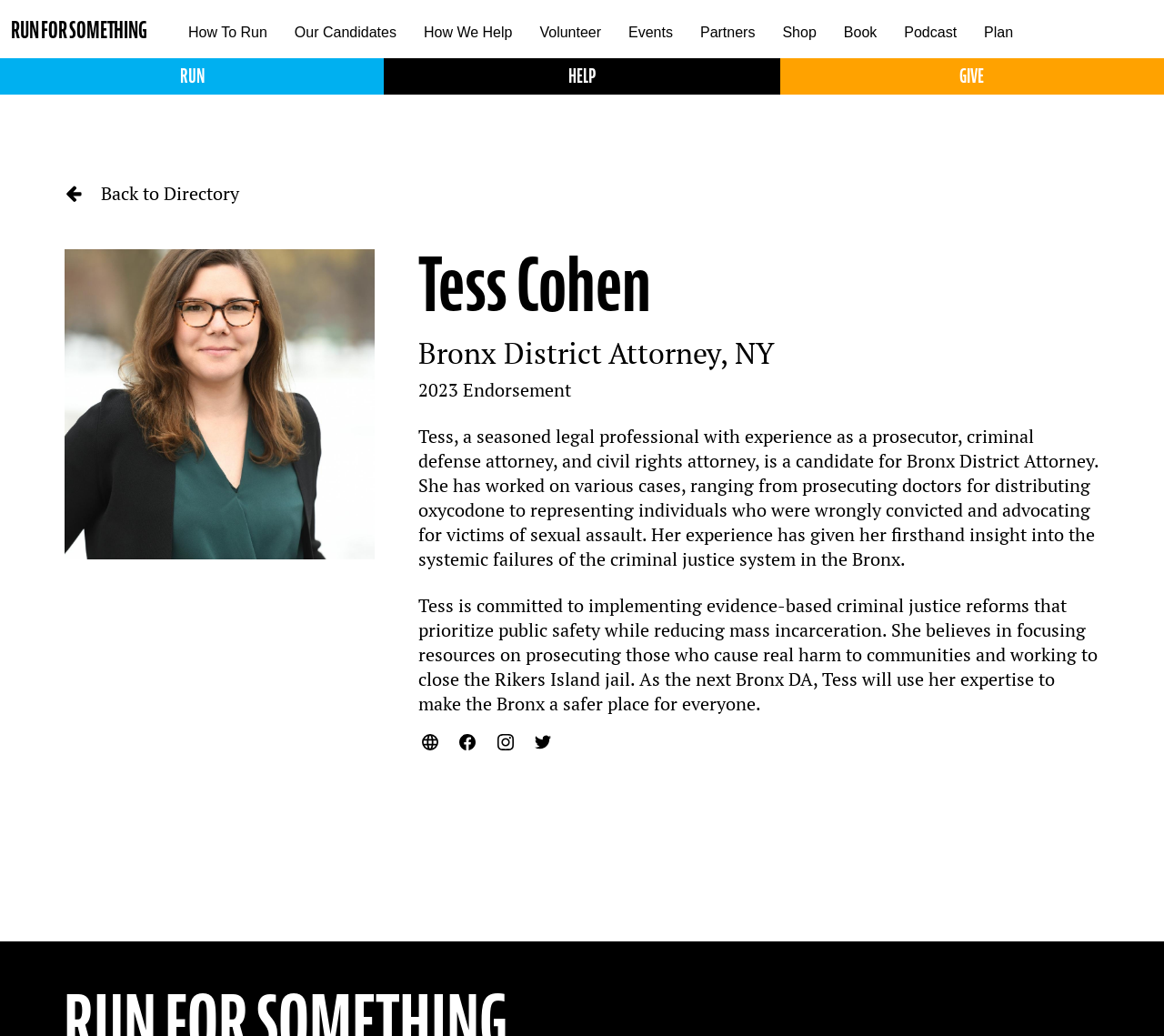Illustrate the webpage's structure and main components comprehensively.

The webpage is about Tess Cohen, a candidate for Bronx District Attorney. At the top, there are multiple links to different sections of the website, including "RUN FOR SOMETHING", "HELP", "GIVE", and others. Below these links, there is a main section that takes up most of the page. 

In the main section, there is a link to "Back to Directory" on the top left, accompanied by a small image. Below this link, there is a larger image of Tess Cohen. Next to the image, there is a heading with her name, followed by a description of her profession as "Bronx District Attorney, NY 2023". 

Below this, there is a paragraph of text that describes Tess's experience as a prosecutor, criminal defense attorney, and civil rights attorney, as well as her commitment to implementing evidence-based criminal justice reforms. 

Further down, there is another paragraph of text that outlines Tess's goals as the next Bronx DA, including prioritizing public safety and working to close the Rikers Island jail. 

At the bottom of the main section, there are four small links, likely social media links, arranged horizontally.